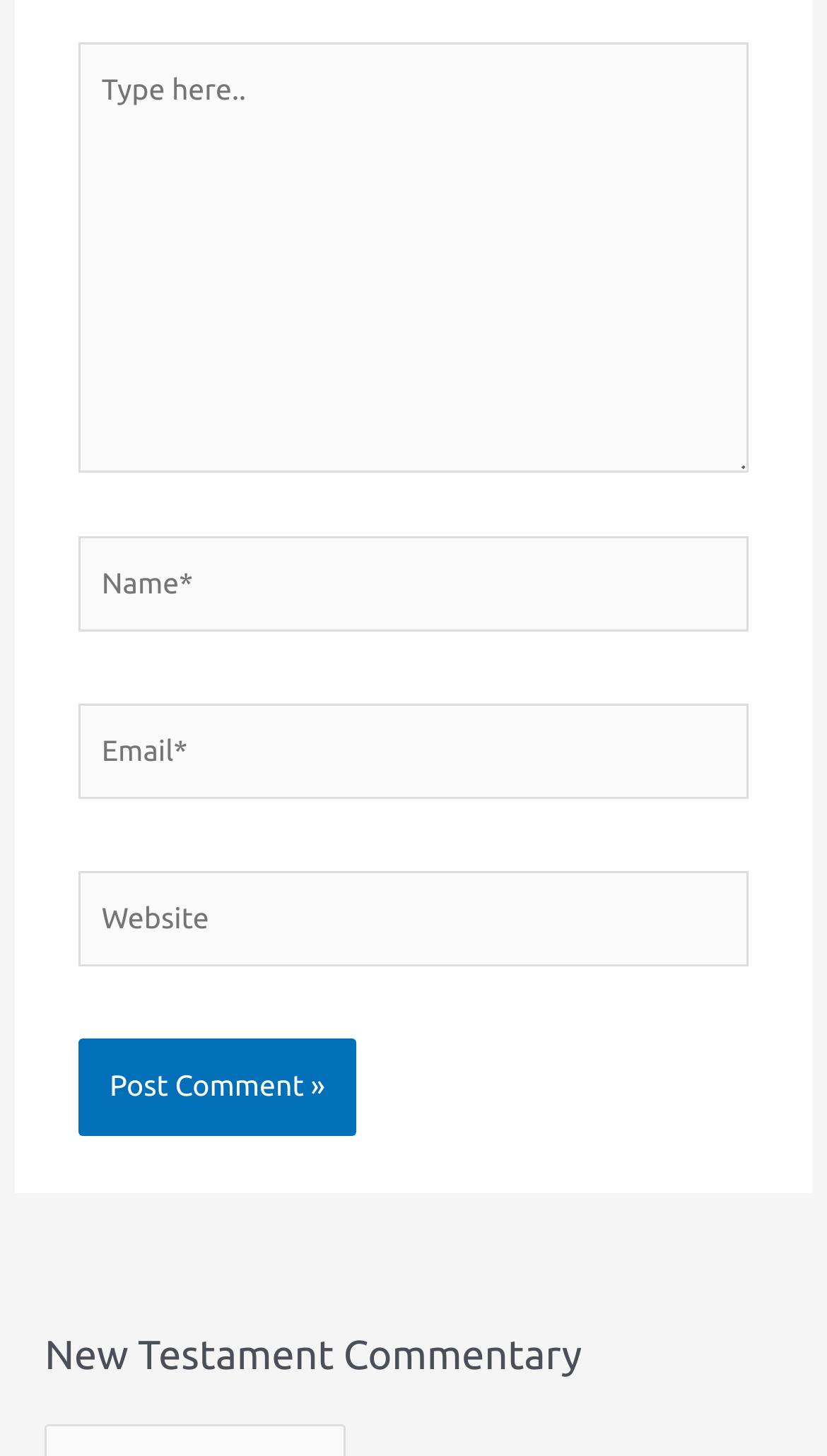Mark the bounding box of the element that matches the following description: "name="submit" value="Post Comment »"".

[0.094, 0.714, 0.432, 0.78]